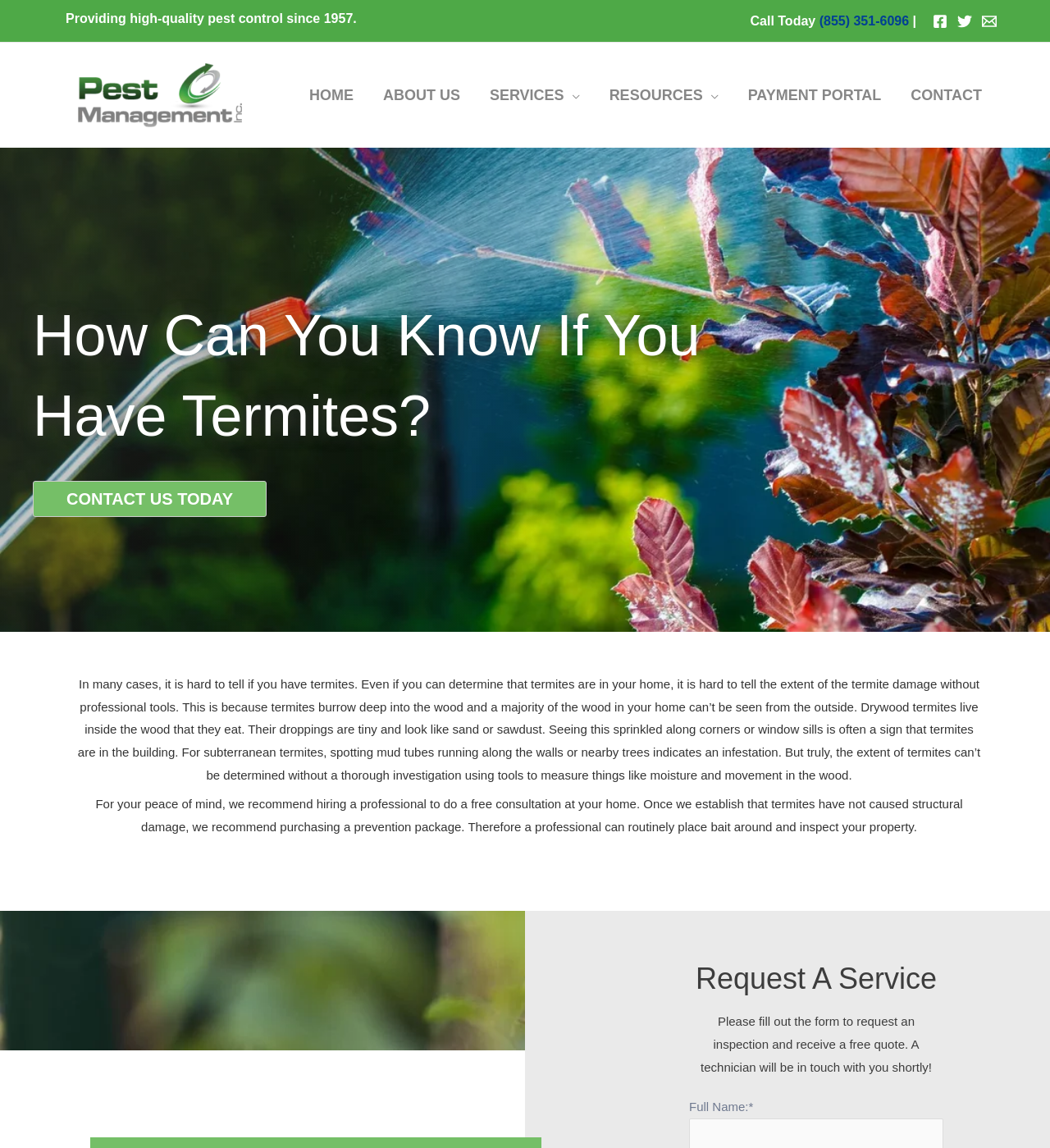Using the details in the image, give a detailed response to the question below:
What is the company's phone number?

I found the phone number by looking at the top-right corner of the webpage, where there is a 'Call Today' button and a link with the phone number.